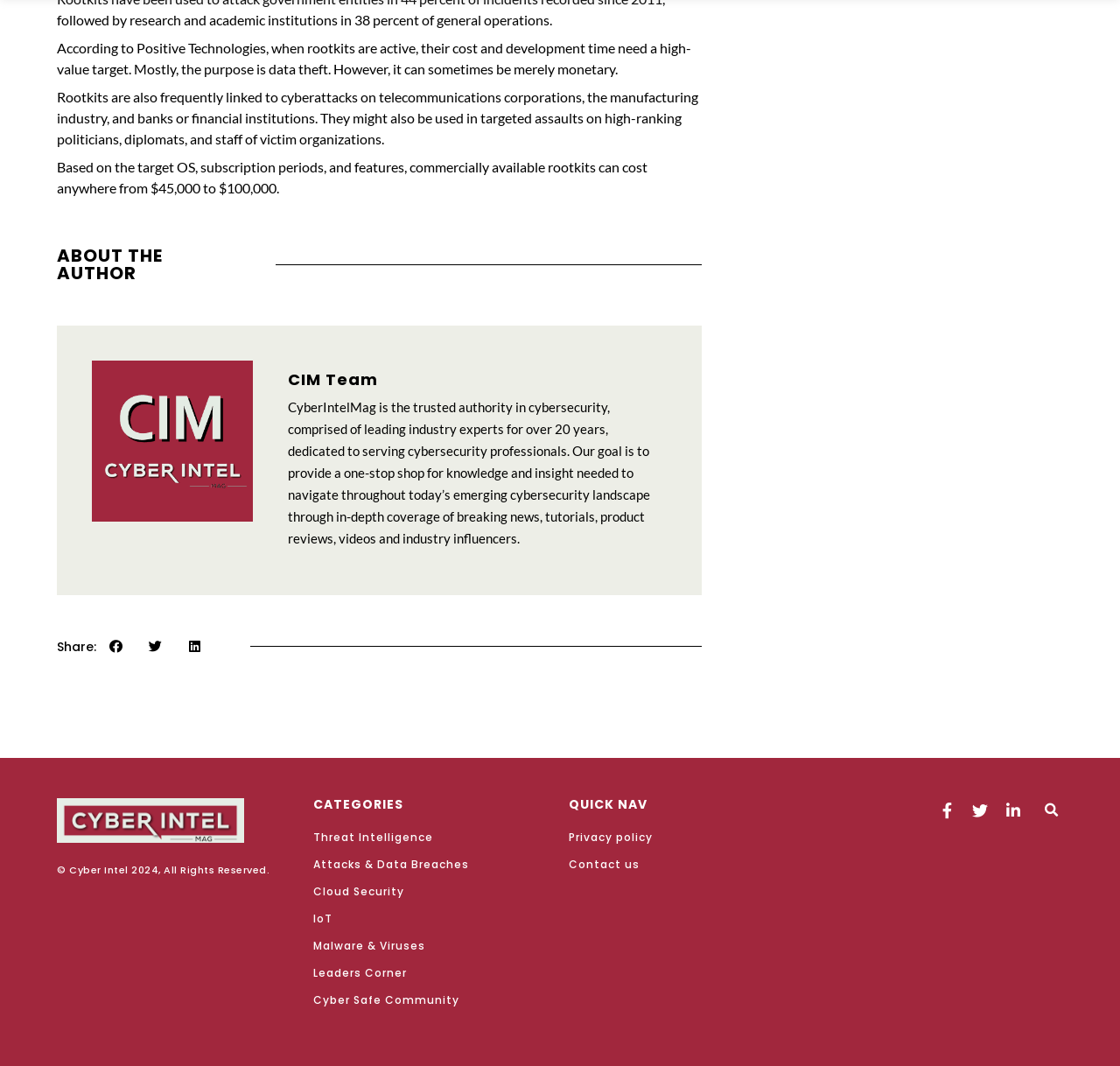Please identify the bounding box coordinates of the element that needs to be clicked to execute the following command: "View CIM Team profile". Provide the bounding box using four float numbers between 0 and 1, formatted as [left, top, right, bottom].

[0.082, 0.338, 0.226, 0.489]